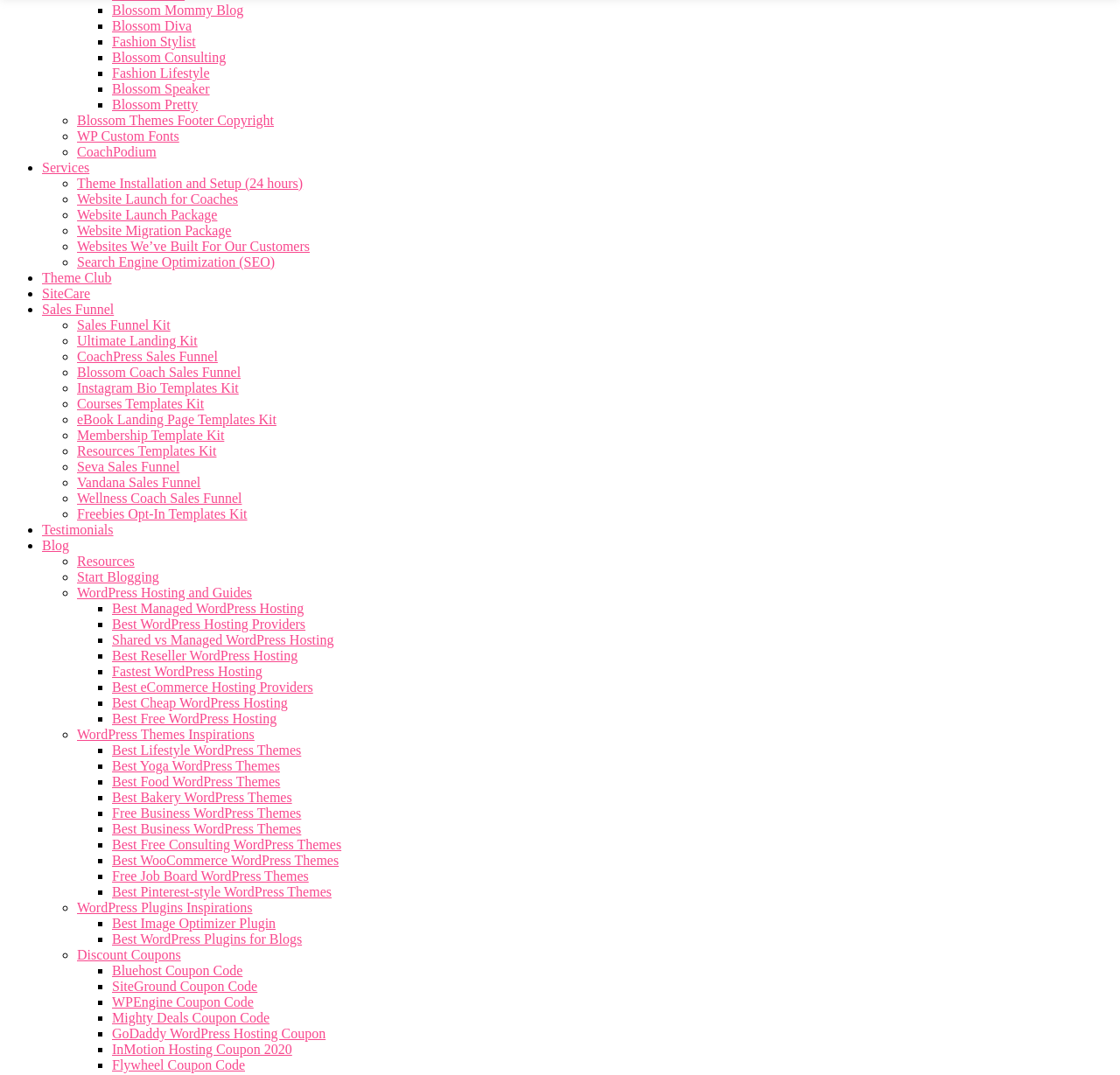How many sales funnel kits are listed on the webpage?
Please use the image to provide an in-depth answer to the question.

The question asks about the number of sales funnel kits listed on the webpage. By counting the links related to sales funnel kits, such as 'Sales Funnel Kit', 'CoachPress Sales Funnel', and 'Blossom Coach Sales Funnel', we can determine that there are 6 sales funnel kits listed.